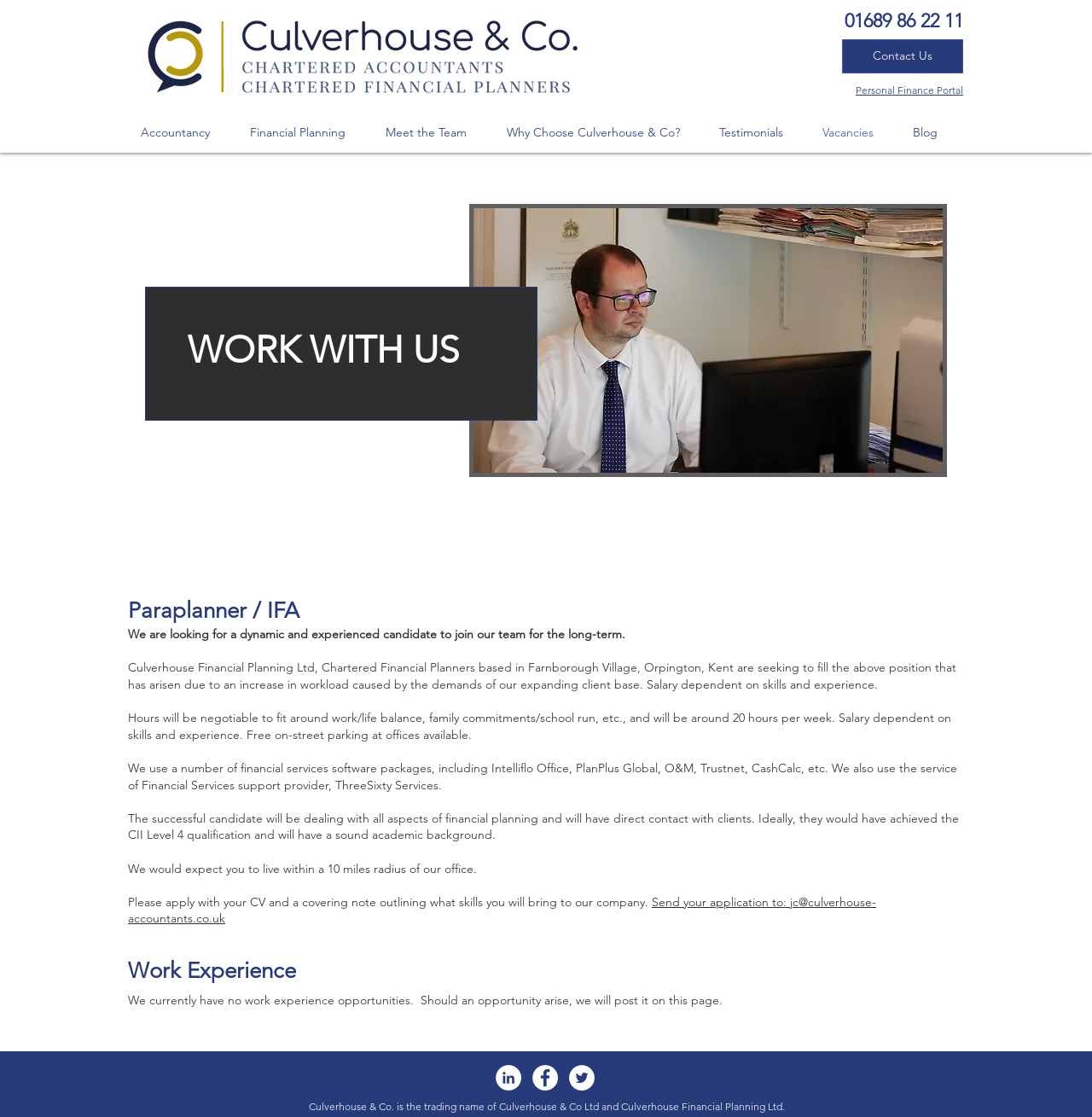Find and provide the bounding box coordinates for the UI element described with: "aria-label="LinkedIn - White Circle"".

[0.454, 0.953, 0.477, 0.976]